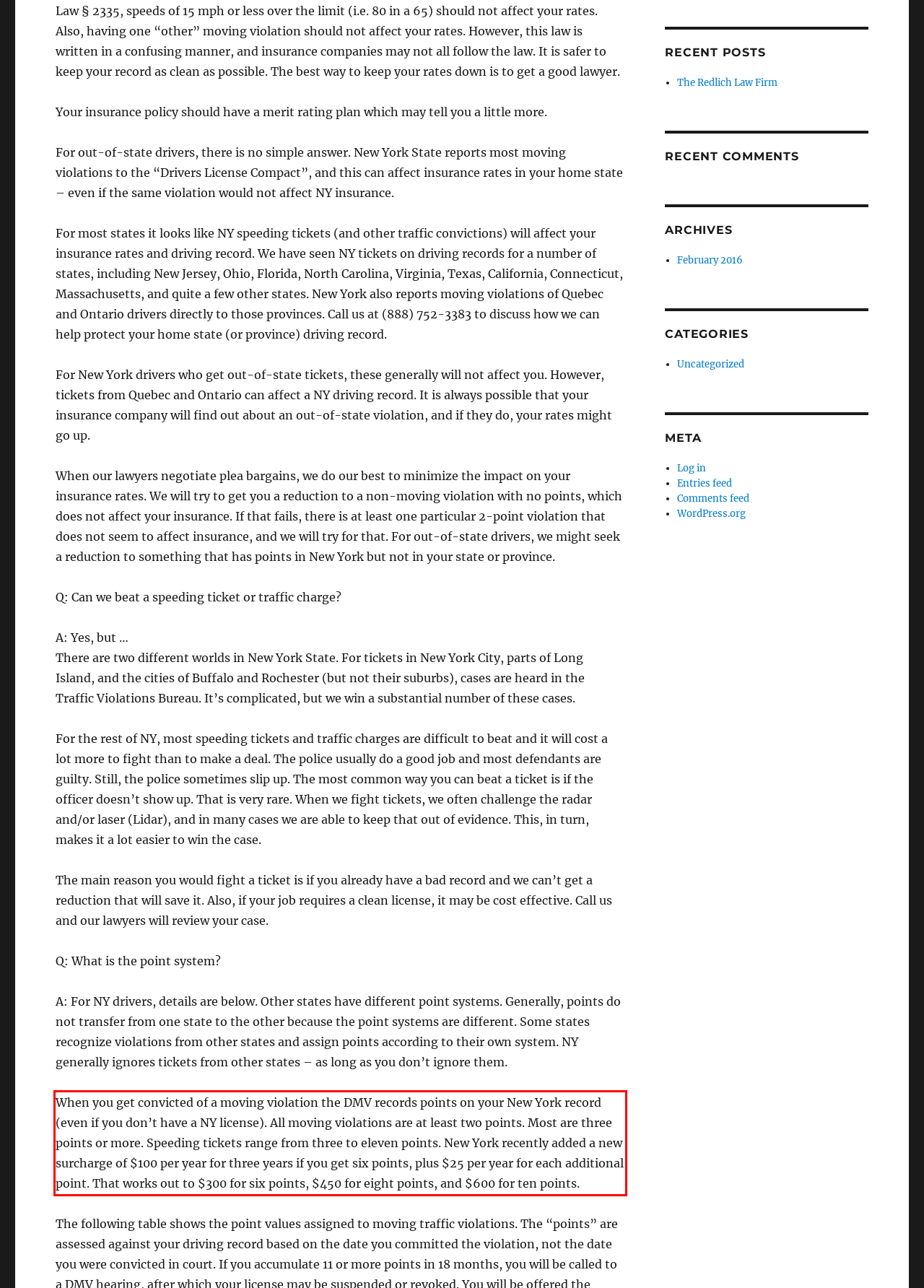You are given a screenshot showing a webpage with a red bounding box. Perform OCR to capture the text within the red bounding box.

When you get convicted of a moving violation the DMV records points on your New York record (even if you don’t have a NY license). All moving violations are at least two points. Most are three points or more. Speeding tickets range from three to eleven points. New York recently added a new surcharge of $100 per year for three years if you get six points, plus $25 per year for each additional point. That works out to $300 for six points, $450 for eight points, and $600 for ten points.